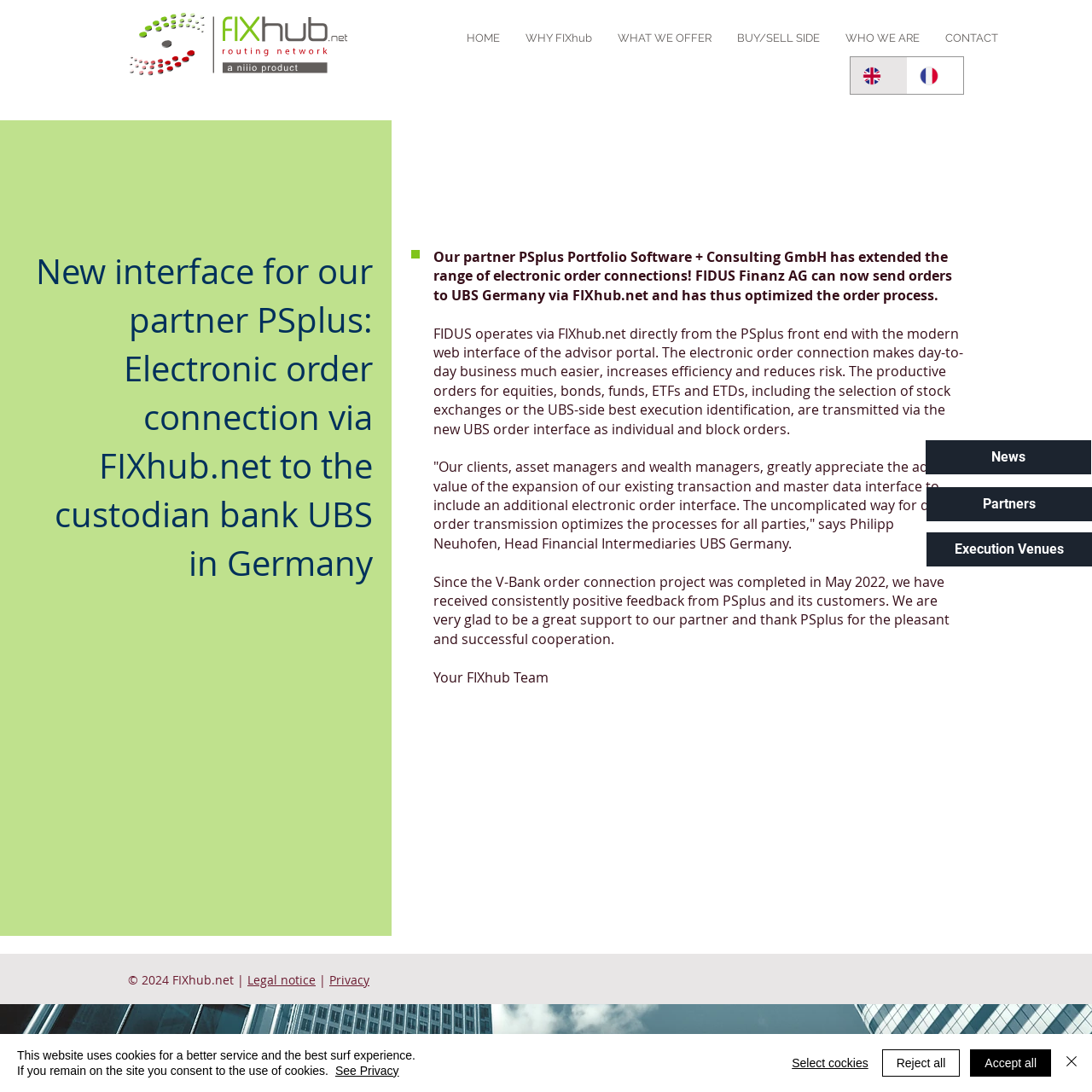Find the bounding box coordinates for the area that should be clicked to accomplish the instruction: "View Partners page".

[0.848, 0.446, 1.0, 0.477]